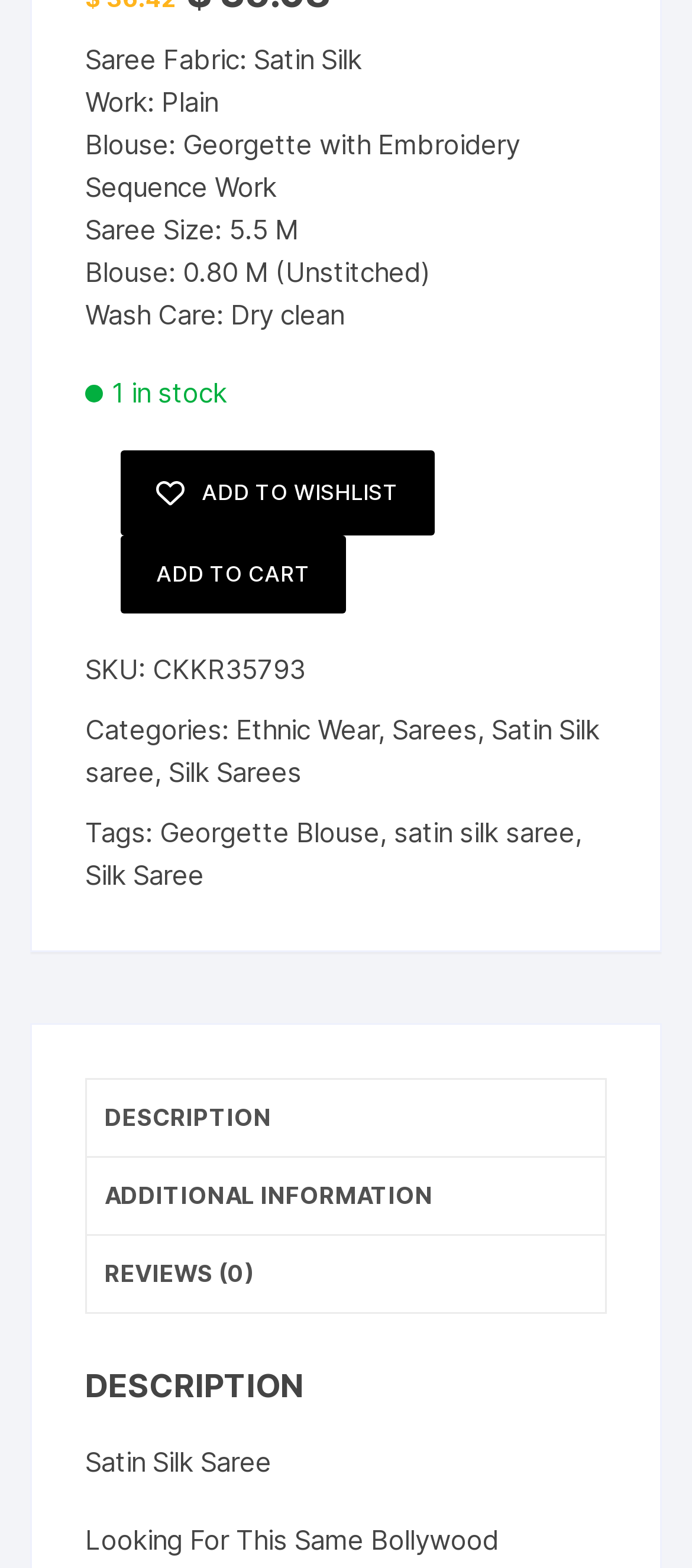Answer this question using a single word or a brief phrase:
What is the size of the saree?

5.5 M